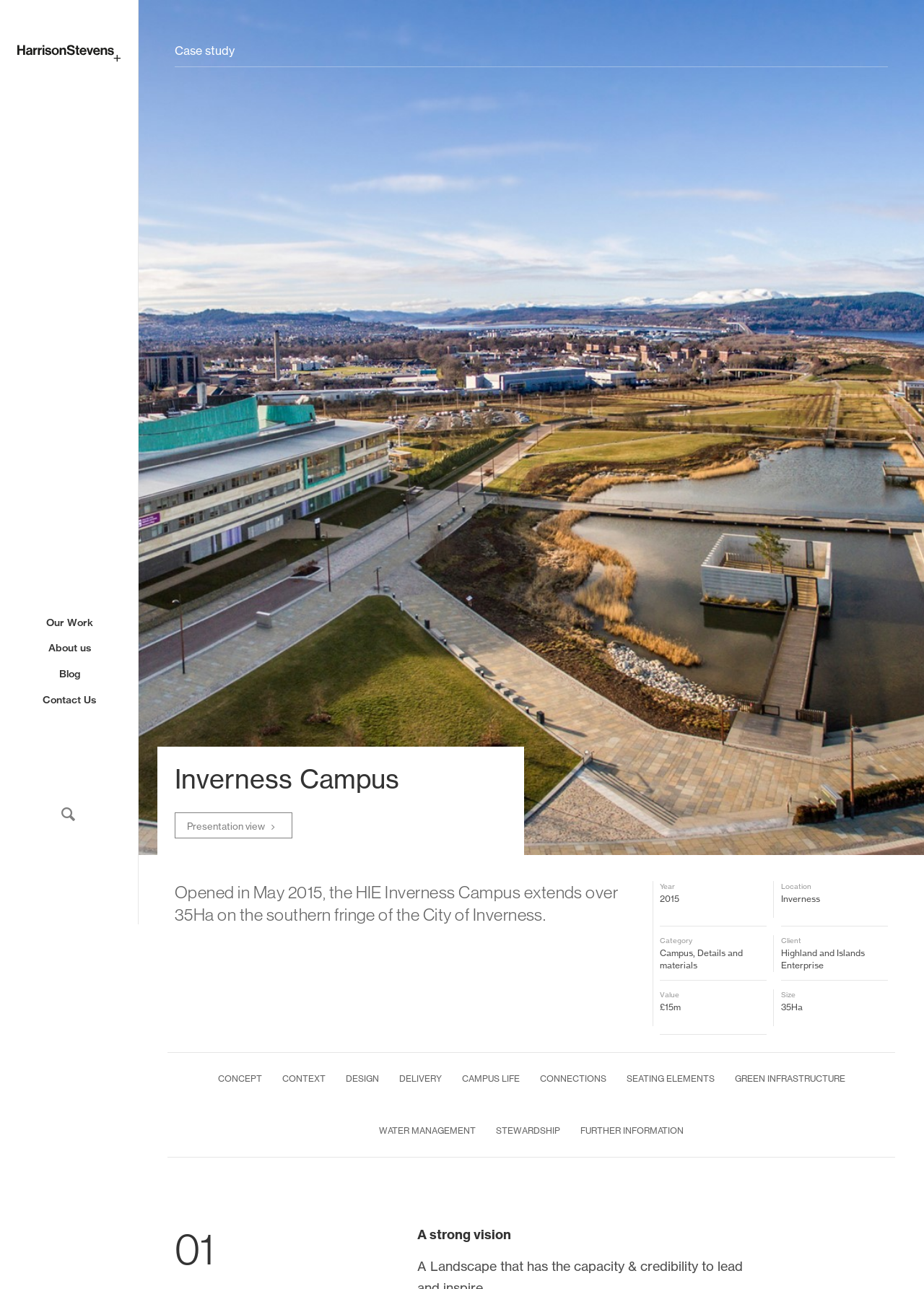What is the value of the project?
Answer with a single word or short phrase according to what you see in the image.

£15m